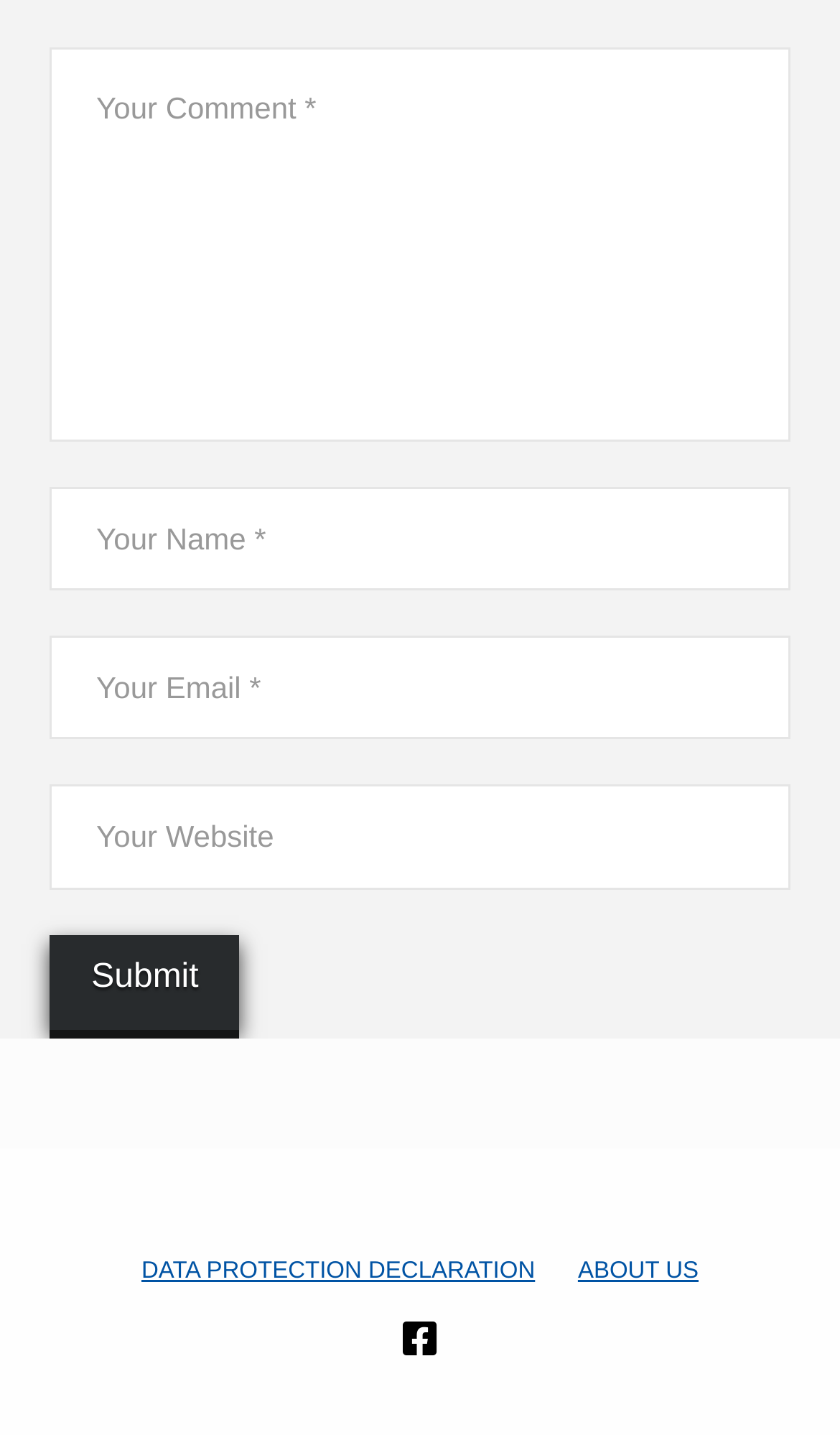How many links are in the footer?
Based on the image, give a one-word or short phrase answer.

3